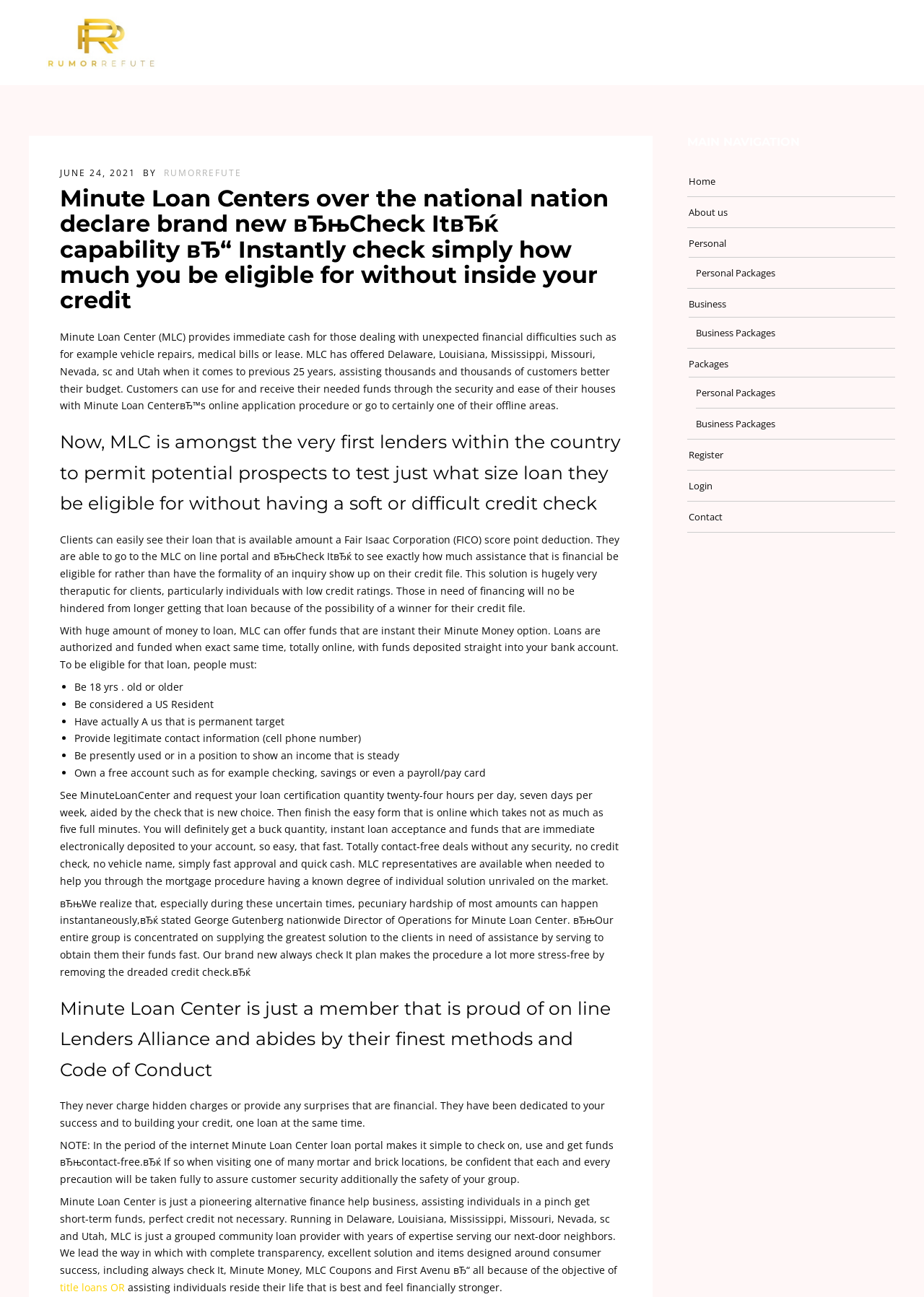Determine the bounding box coordinates for the UI element with the following description: "title loans OR". The coordinates should be four float numbers between 0 and 1, represented as [left, top, right, bottom].

[0.065, 0.987, 0.135, 0.998]